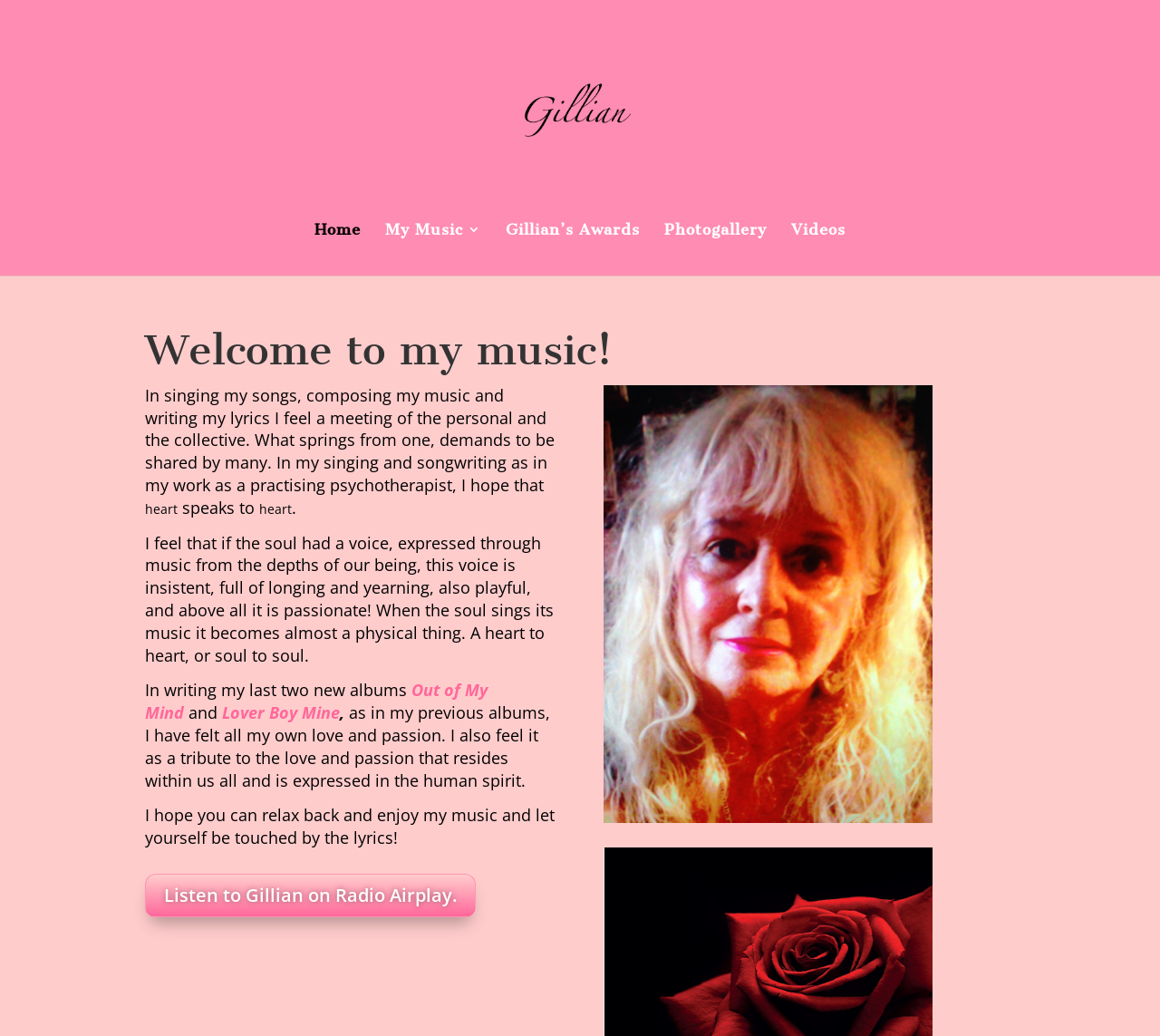Give the bounding box coordinates for this UI element: "Out of My Mind". The coordinates should be four float numbers between 0 and 1, arranged as [left, top, right, bottom].

[0.125, 0.656, 0.42, 0.698]